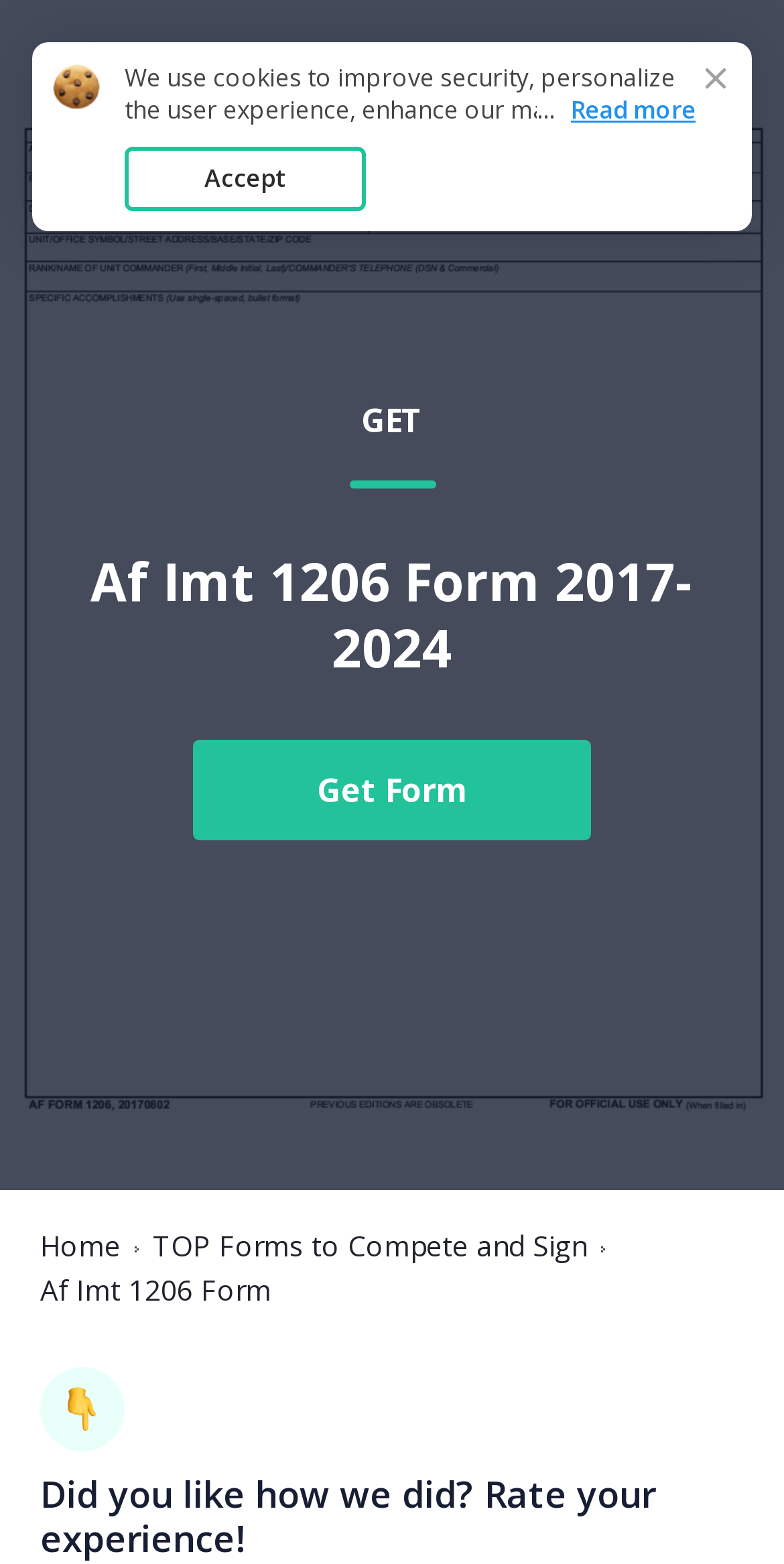Identify the bounding box for the UI element described as: "Accept". Ensure the coordinates are four float numbers between 0 and 1, formatted as [left, top, right, bottom].

[0.159, 0.094, 0.467, 0.135]